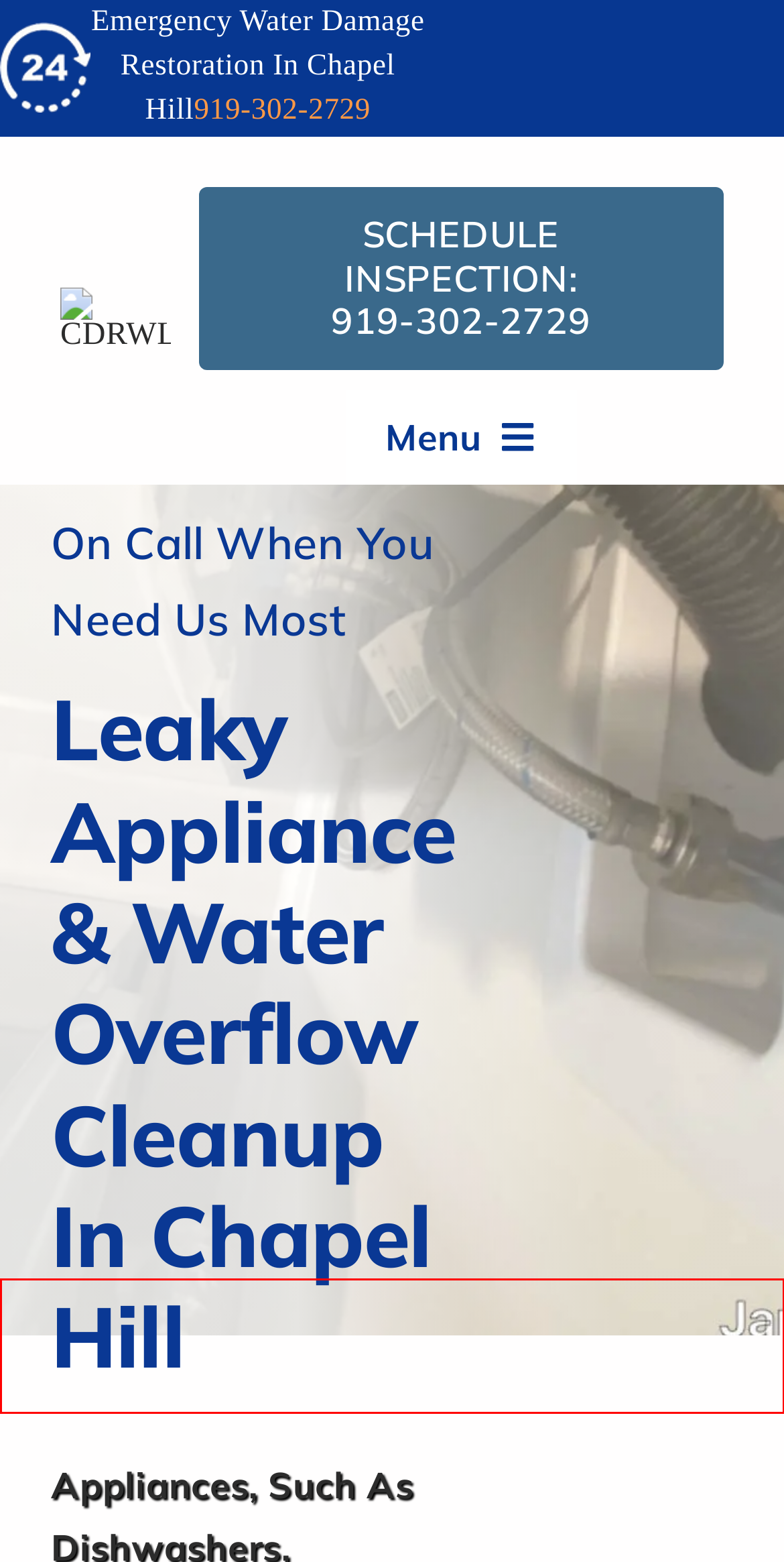A screenshot of a webpage is provided, featuring a red bounding box around a specific UI element. Identify the webpage description that most accurately reflects the new webpage after interacting with the selected element. Here are the candidates:
A. Commercial Water Damage Restoration Service in Cary, Raleigh
B. Cary – Carolina Water Damage Restoration
C. #1 Water Damage & Home Mold Inspections in Cary NC | CWDR
D. Carolina Water Damage Restoration | Here When You Need Us
E. About CWDR The #1 Water Damage Restoration Company in NC
F. Service Areas – Carolina Water Damage Restoration
G. 24/7 Water Damage Restoration in Raleigh, Cary | CWDR
H. Residential Water Damage Restoration in Cary & Raleigh NC

C